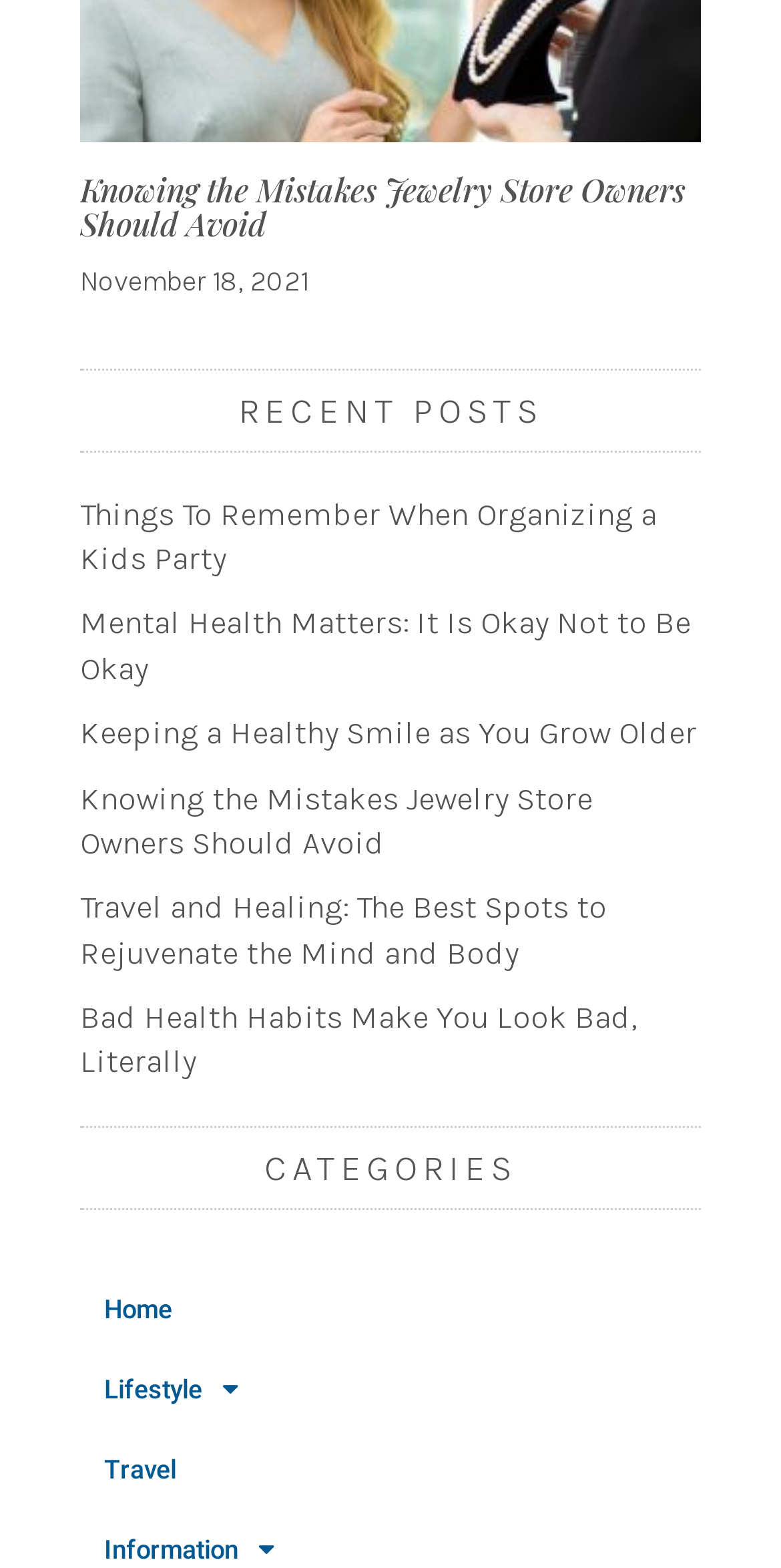Identify the bounding box coordinates of the section that should be clicked to achieve the task described: "view the recent post about kids party".

[0.103, 0.314, 0.897, 0.371]